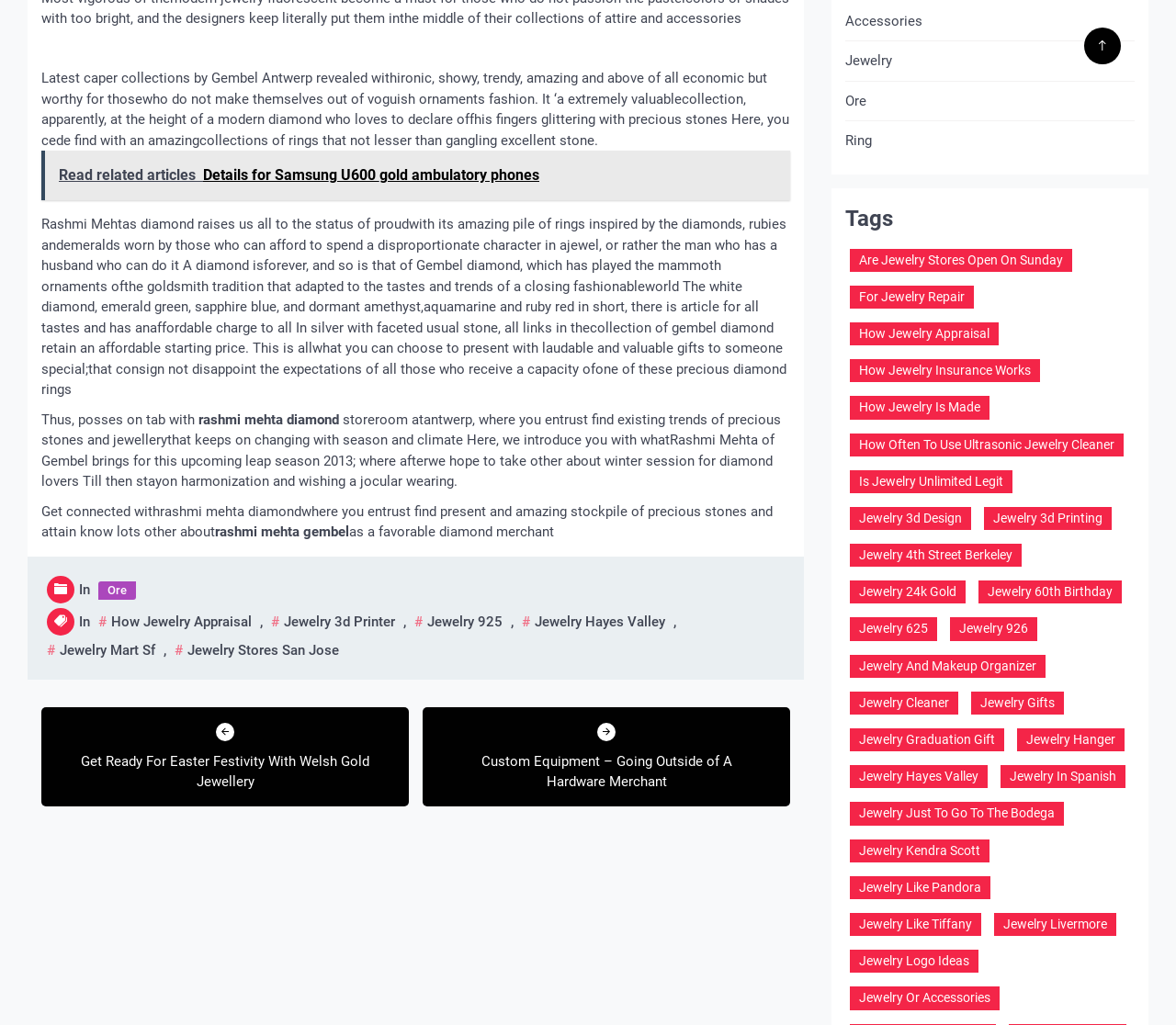Bounding box coordinates are specified in the format (top-left x, top-left y, bottom-right x, bottom-right y). All values are floating point numbers bounded between 0 and 1. Please provide the bounding box coordinate of the region this sentence describes: jewelry 3d printing

[0.837, 0.495, 0.945, 0.517]